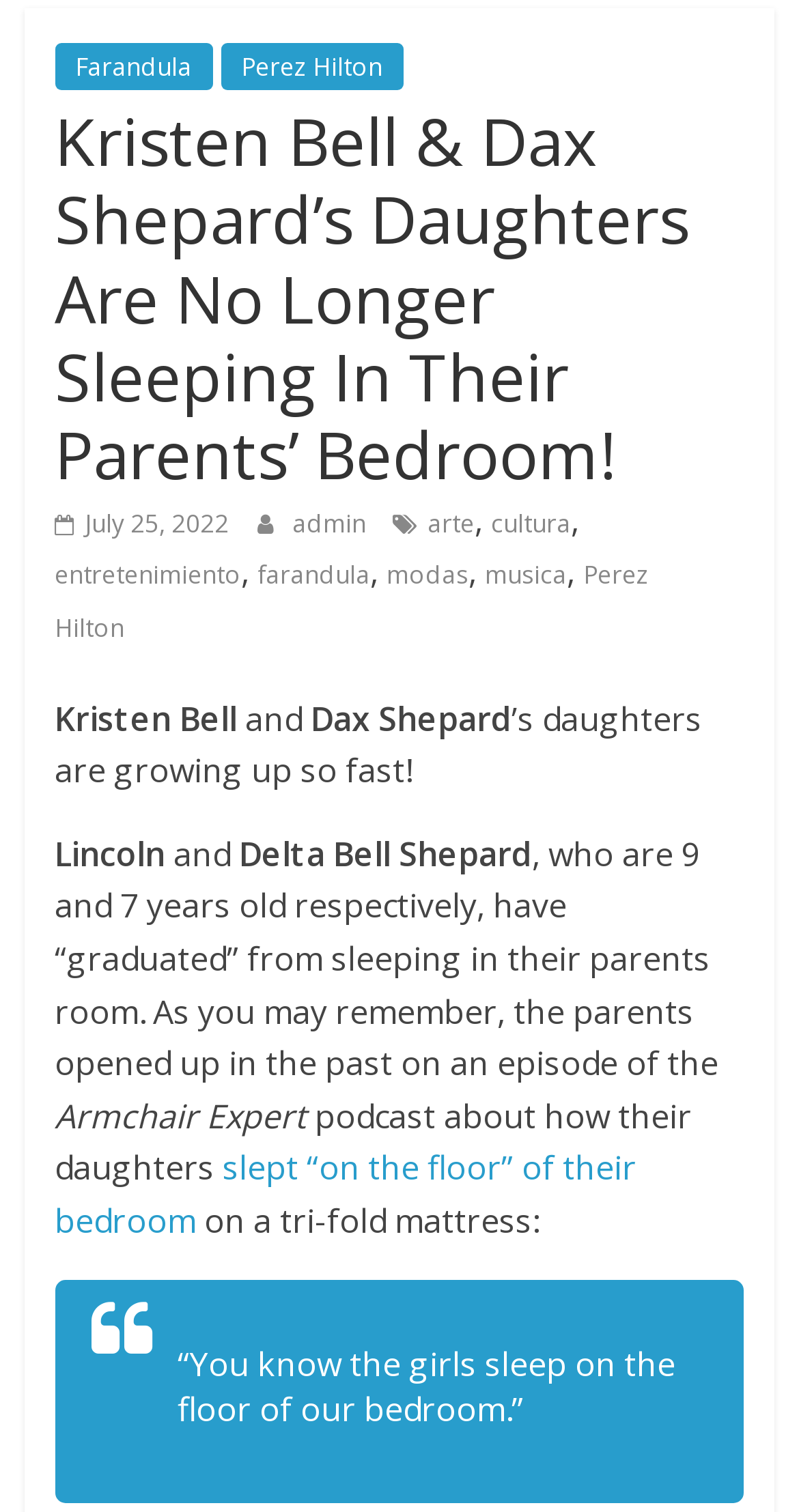Find the bounding box of the UI element described as: "Perez Hilton". The bounding box coordinates should be given as four float values between 0 and 1, i.e., [left, top, right, bottom].

[0.276, 0.029, 0.504, 0.06]